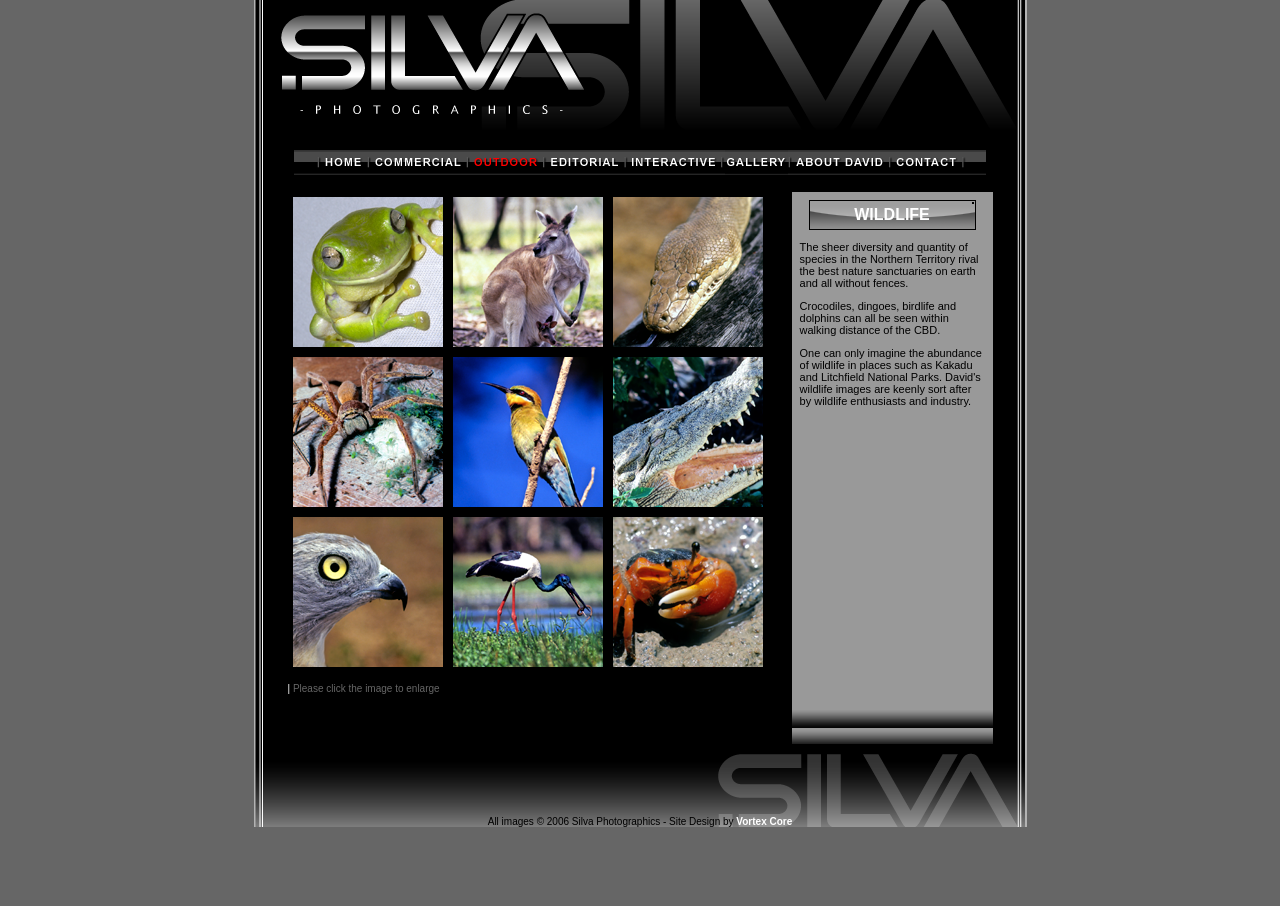Bounding box coordinates are specified in the format (top-left x, top-left y, bottom-right x, bottom-right y). All values are floating point numbers bounded between 0 and 1. Please provide the bounding box coordinate of the region this sentence describes: title="Rainbow Bee-eater"

[0.354, 0.549, 0.471, 0.562]